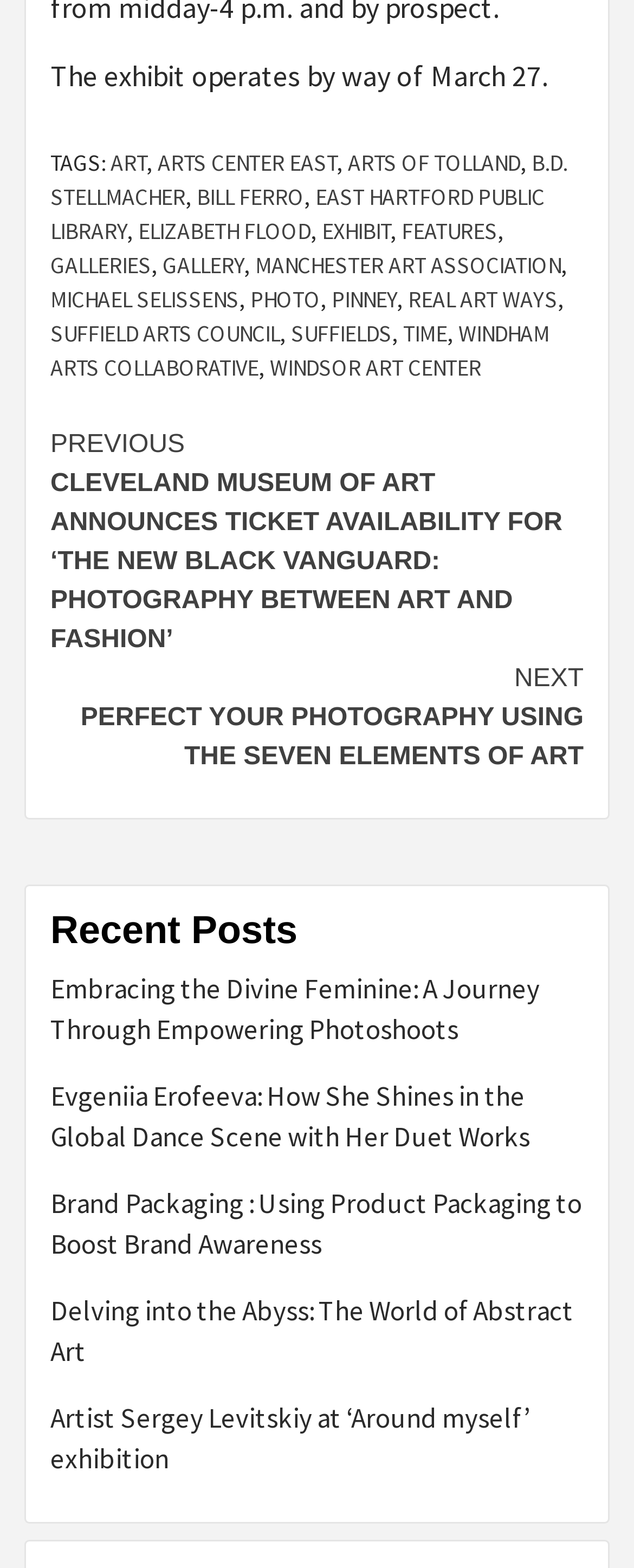Locate the bounding box coordinates of the element that should be clicked to execute the following instruction: "View the 'Artist Sergey Levitskiy at ‘Around myself’ exhibition' article".

[0.079, 0.892, 0.921, 0.945]